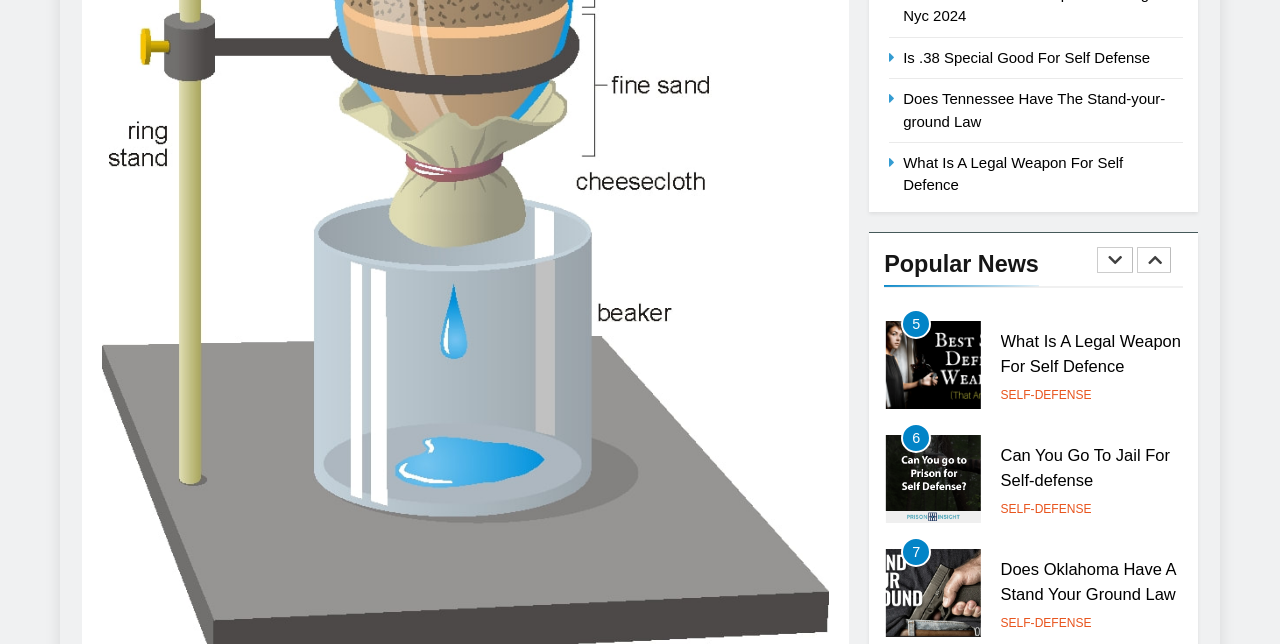How many links are in the first article?
Can you offer a detailed and complete answer to this question?

I examined the first article element [825] and found three links: 'Can You Go To Jail For Self-defense', 'SELF-DEFENSE', and the image link.